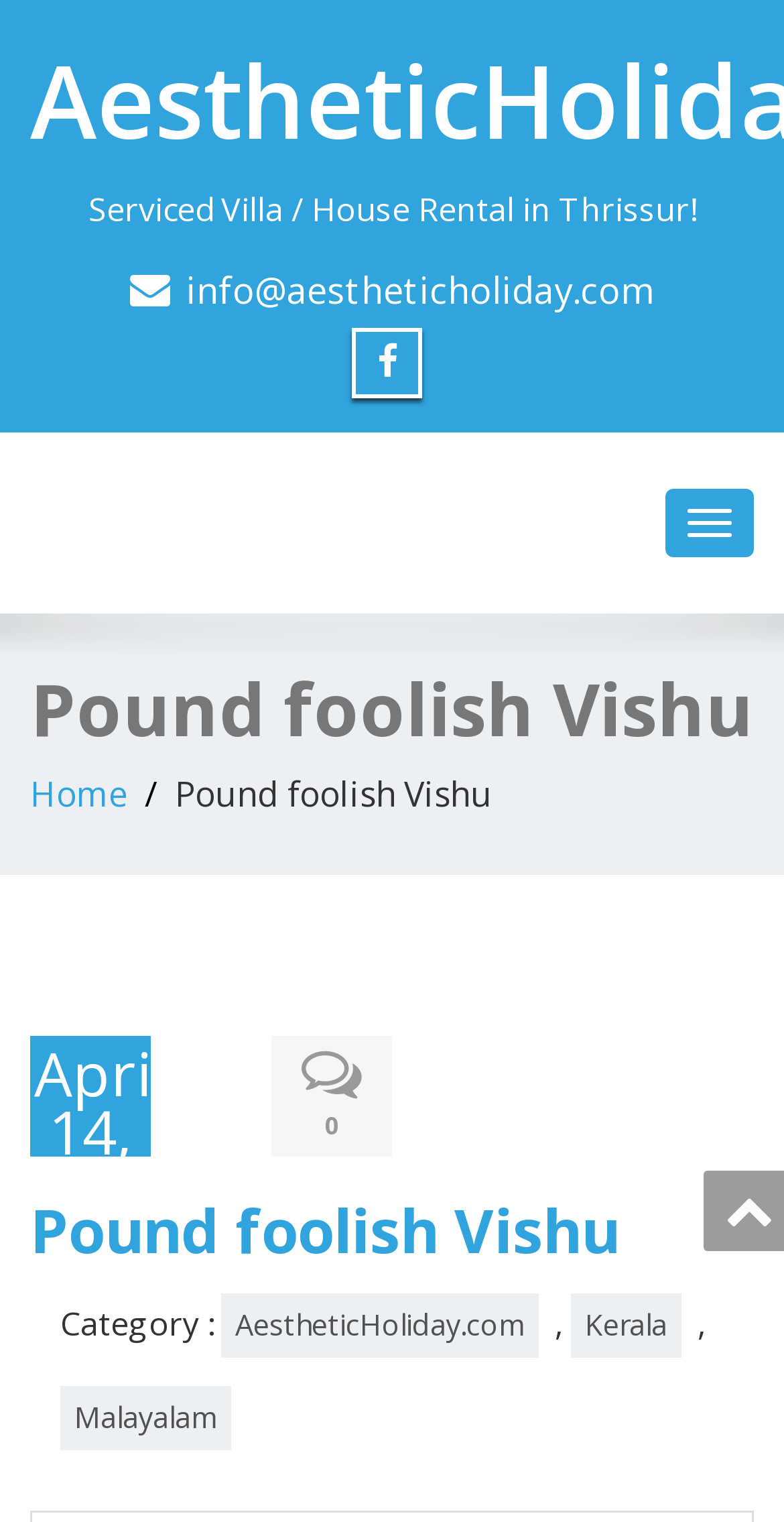Give the bounding box coordinates for this UI element: "info@aestheticholiday.com". The coordinates should be four float numbers between 0 and 1, arranged as [left, top, right, bottom].

[0.237, 0.175, 0.835, 0.207]